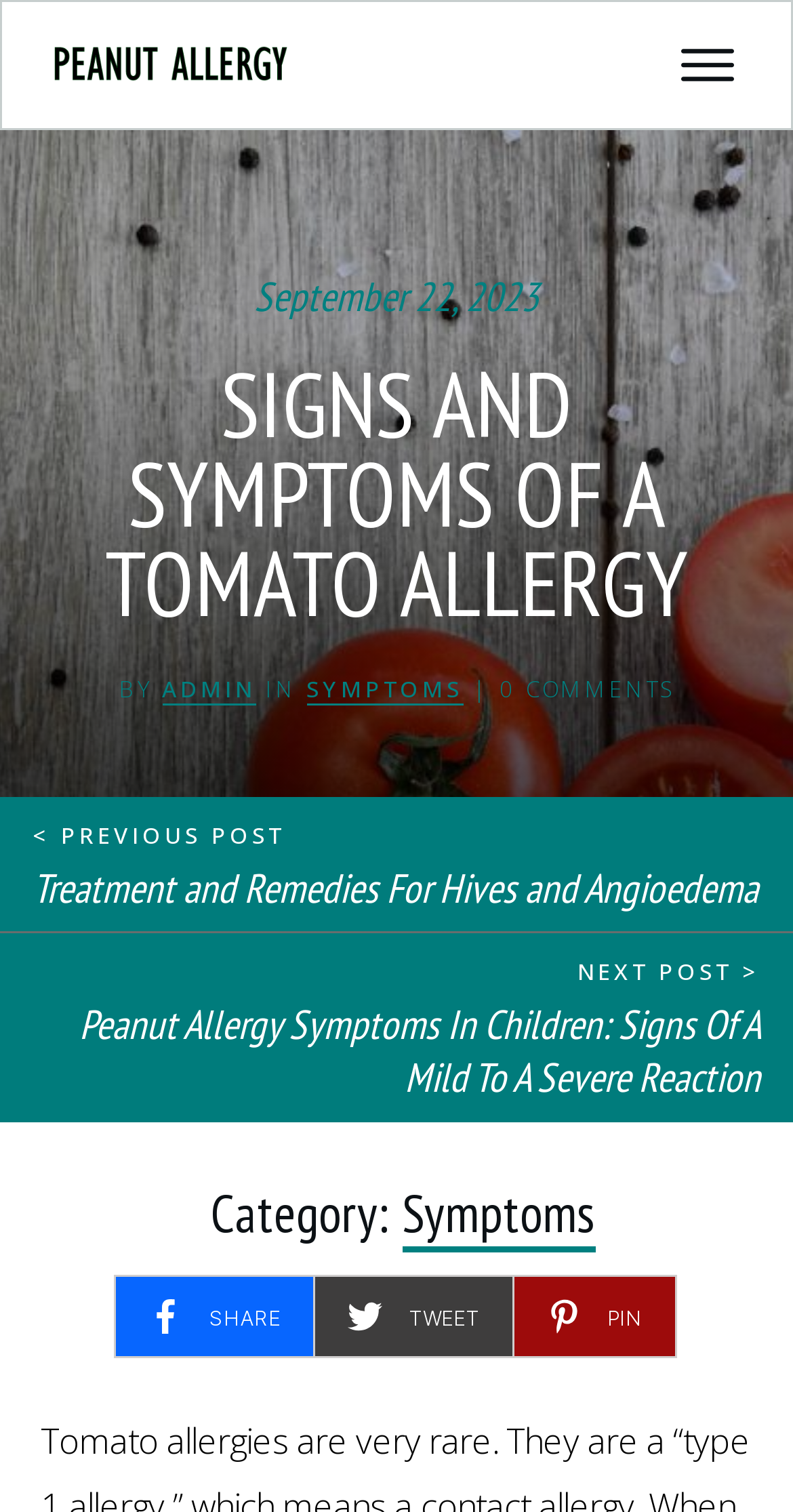Create a detailed narrative of the webpage’s visual and textual elements.

This webpage is about signs and symptoms of a tomato allergy, with a focus on peanut allergy. At the top left, there is a link, and at the top right, there is another link accompanied by a small image. Below these links, there is a heading indicating the date "September 22, 2023". 

Next to the date, there is a prominent heading "SIGNS AND SYMPTOMS OF A TOMATO ALLERGY" that spans almost the entire width of the page. Below this heading, there is a section with the author's information, including the name "ADMIN" and a category "SYMPTOMS". 

On the left side of the page, there are three headings stacked vertically, discussing treatment and remedies for hives and angioedema, peanut allergy symptoms in children, and a category for symptoms. 

At the bottom of the page, there are navigation links to previous and next posts. Additionally, there are three social media sharing links, "SHARE", "TWEET", and "PIN", each accompanied by a small image, aligned horizontally near the bottom of the page.